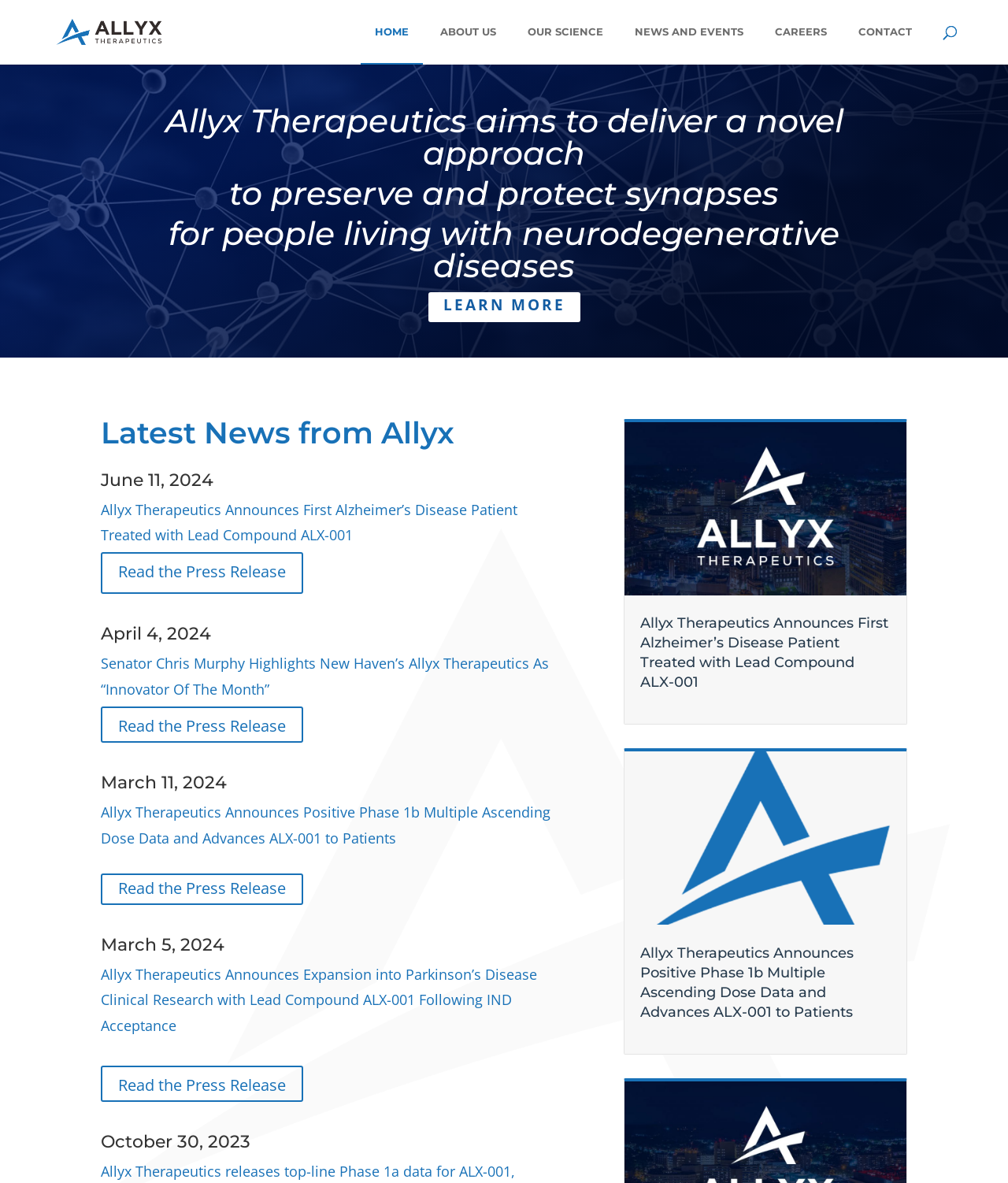Answer with a single word or phrase: 
How many news articles are on the webpage?

5